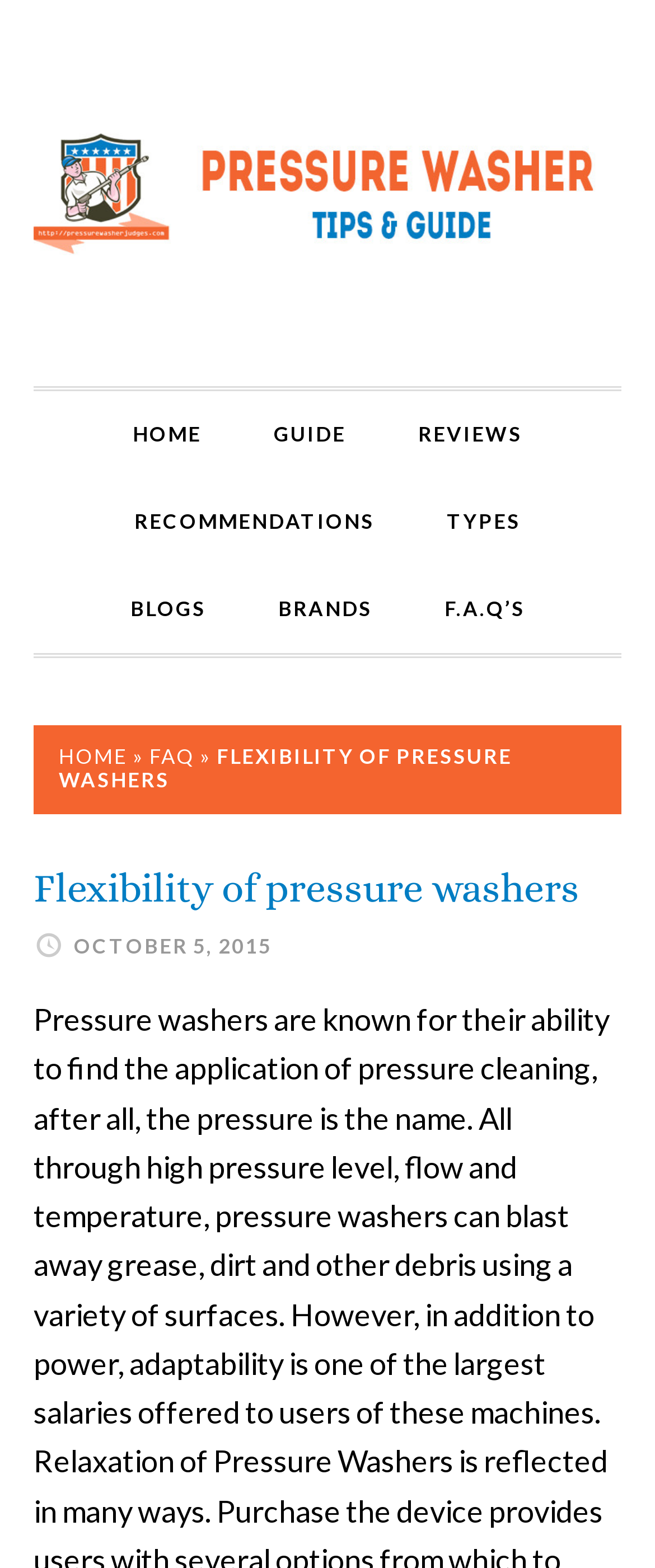What is the date of the article?
Give a comprehensive and detailed explanation for the question.

I found the date of the article by looking at the 'time' element, which is a child of the 'HeaderAsNonLandmark' element, and it contains the text 'OCTOBER 5, 2015'.